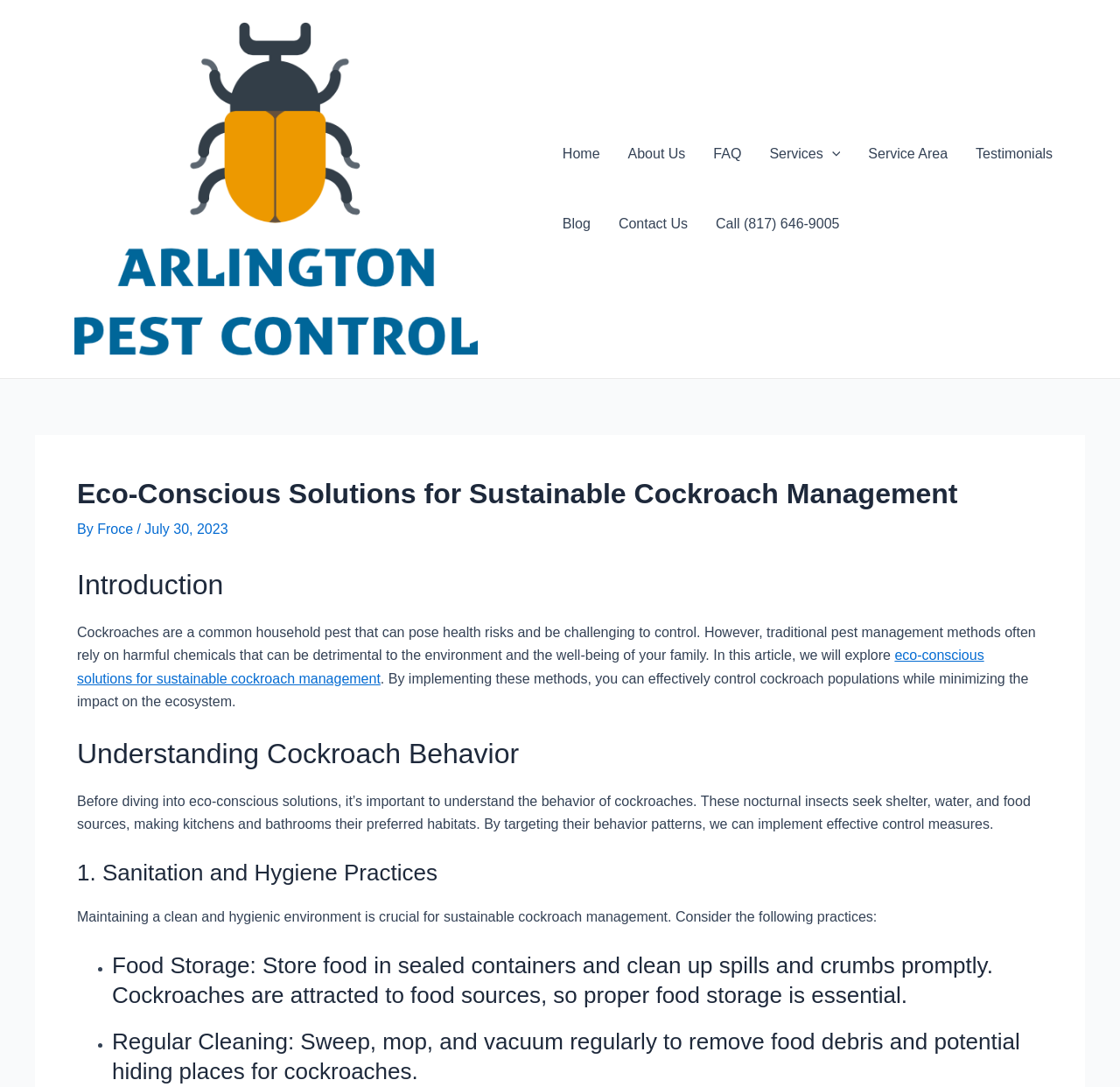Generate the text content of the main heading of the webpage.

Eco-Conscious Solutions for Sustainable Cockroach Management